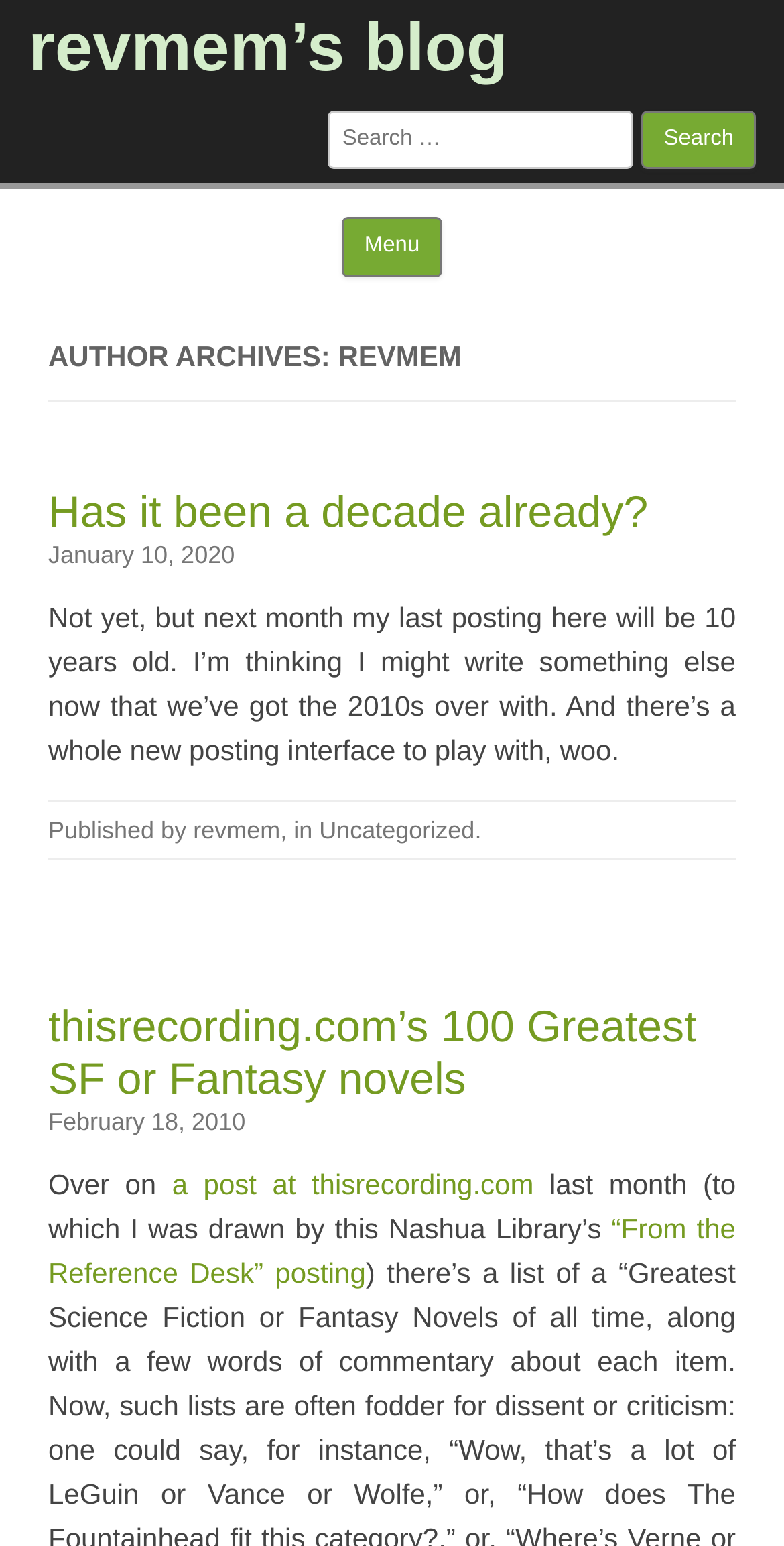From the webpage screenshot, identify the region described by “From the Reference Desk” posting. Provide the bounding box coordinates as (top-left x, top-left y, bottom-right x, bottom-right y), with each value being a floating point number between 0 and 1.

[0.062, 0.784, 0.938, 0.834]